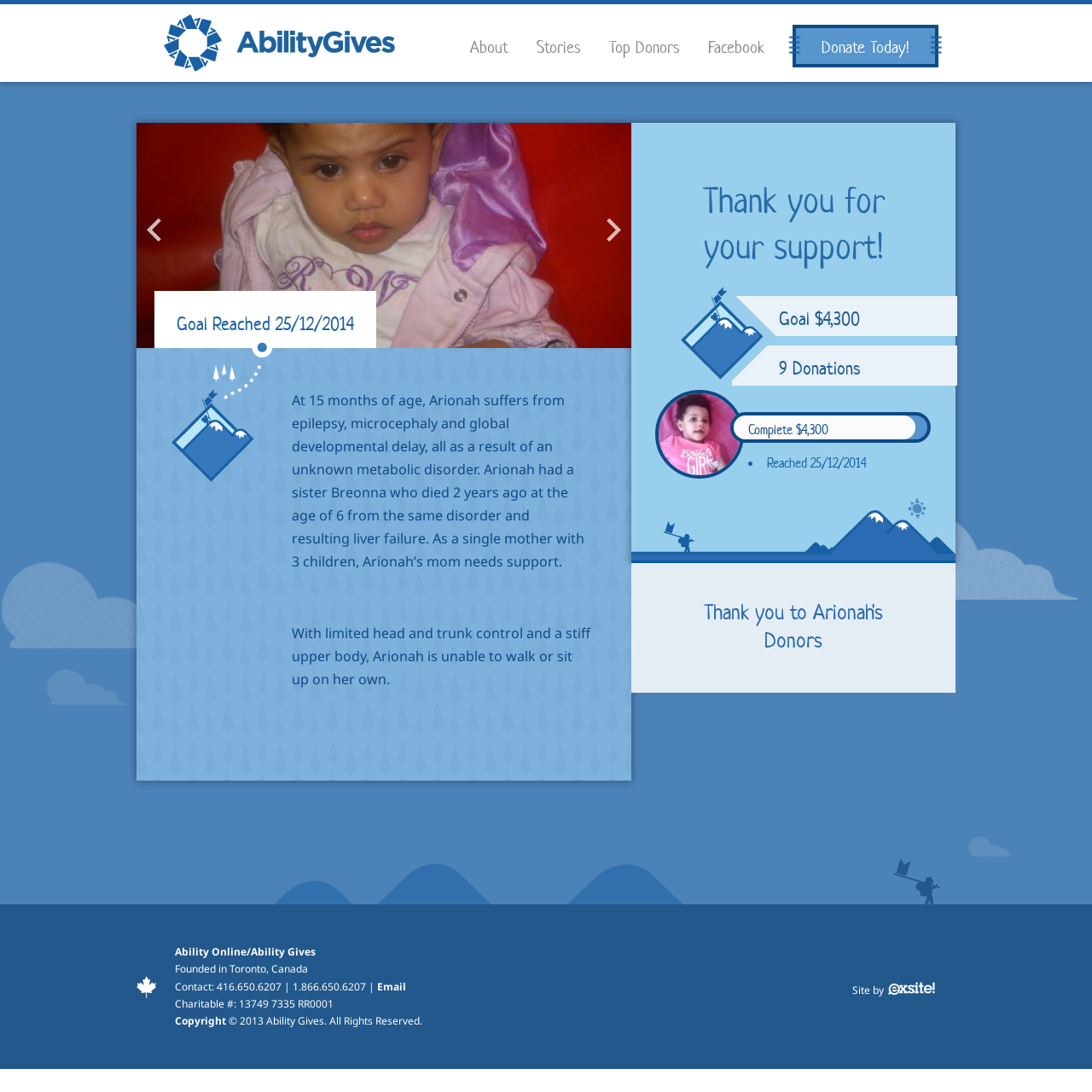Create a full and detailed caption for the entire webpage.

The webpage is about Arionah, a child who suffers from epilepsy, microcephaly, and global developmental delay due to an unknown metabolic disorder. The page is focused on raising funds for Arionah's support.

At the top of the page, there is a heading with the title "Arionah | Ability Gives" and a link with the same text. Below this, there is a prominent call-to-action button "Donate Today!" located at the top-right corner of the page.

The page is divided into sections, with the first section providing information about Arionah's condition. There is a paragraph of text describing her situation, followed by a series of links to related pages, including "Facebook", "Top Donors", "Stories", and "About".

Below this section, there is a heading "Goal Reached 25/12/2014" and a progress indicator showing the goal amount of $4,300, with 9 donations received. There is also a list marker indicating that the goal has been reached.

The next section is headed "Thank you for your support!" and contains a series of static text elements, including a message of gratitude and a list of donors.

At the bottom of the page, there is a section with information about Ability Online/Ability Gives, including their founding location, contact information, charitable number, and copyright information. There is also a link to the website's email and a credit for the site's design.